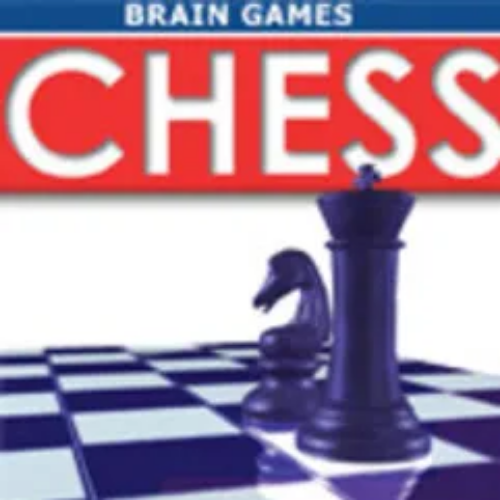Provide a single word or phrase answer to the question: 
What pattern is on the background of the book cover?

Checkered